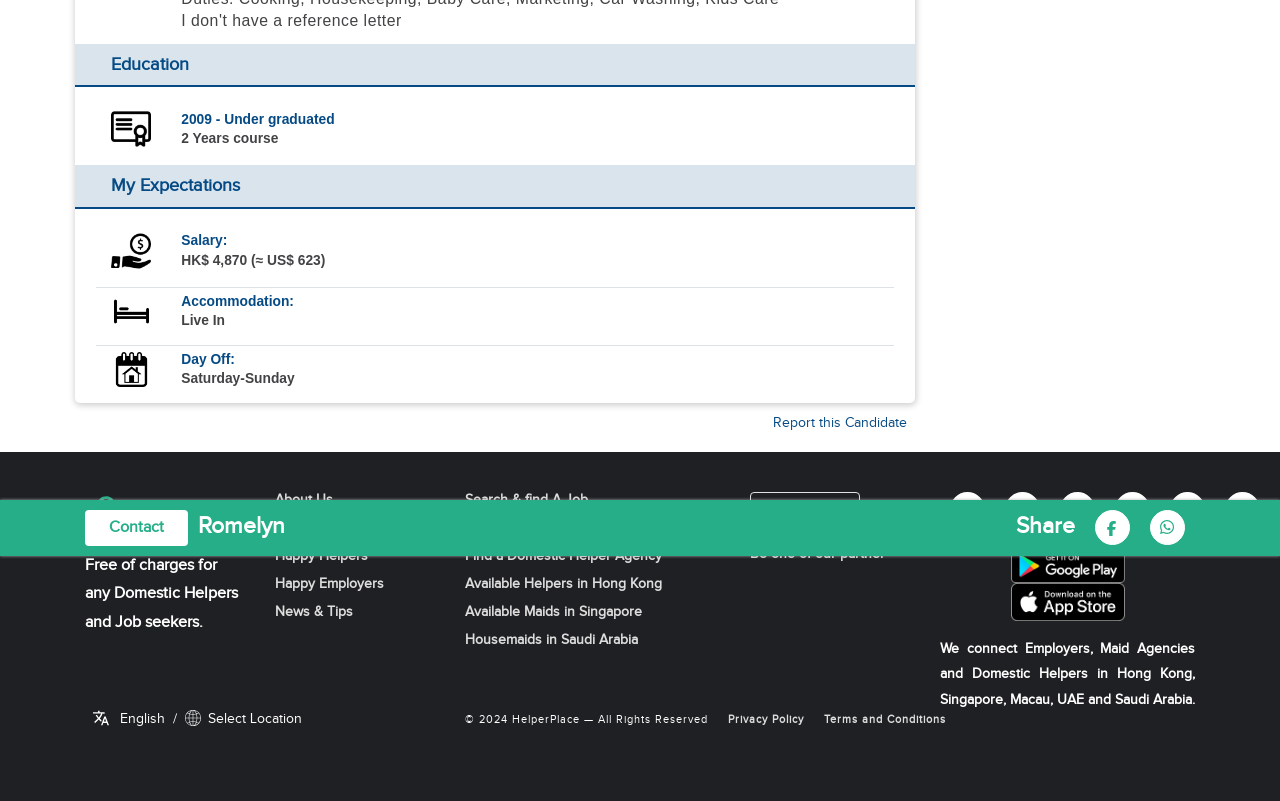Please identify the bounding box coordinates of the element's region that I should click in order to complete the following instruction: "View candidate Romelyn's profile". The bounding box coordinates consist of four float numbers between 0 and 1, i.e., [left, top, right, bottom].

[0.155, 0.641, 0.223, 0.674]